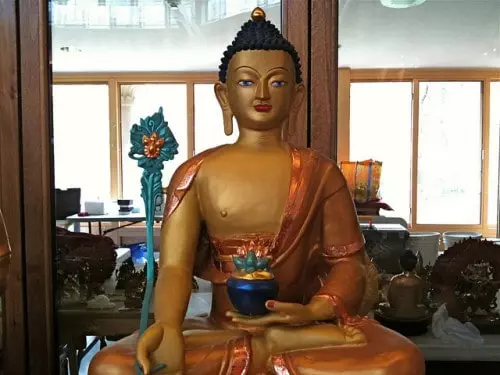What is the decorative element behind the Buddha?
Refer to the screenshot and respond with a concise word or phrase.

A green scepter with a flower motif